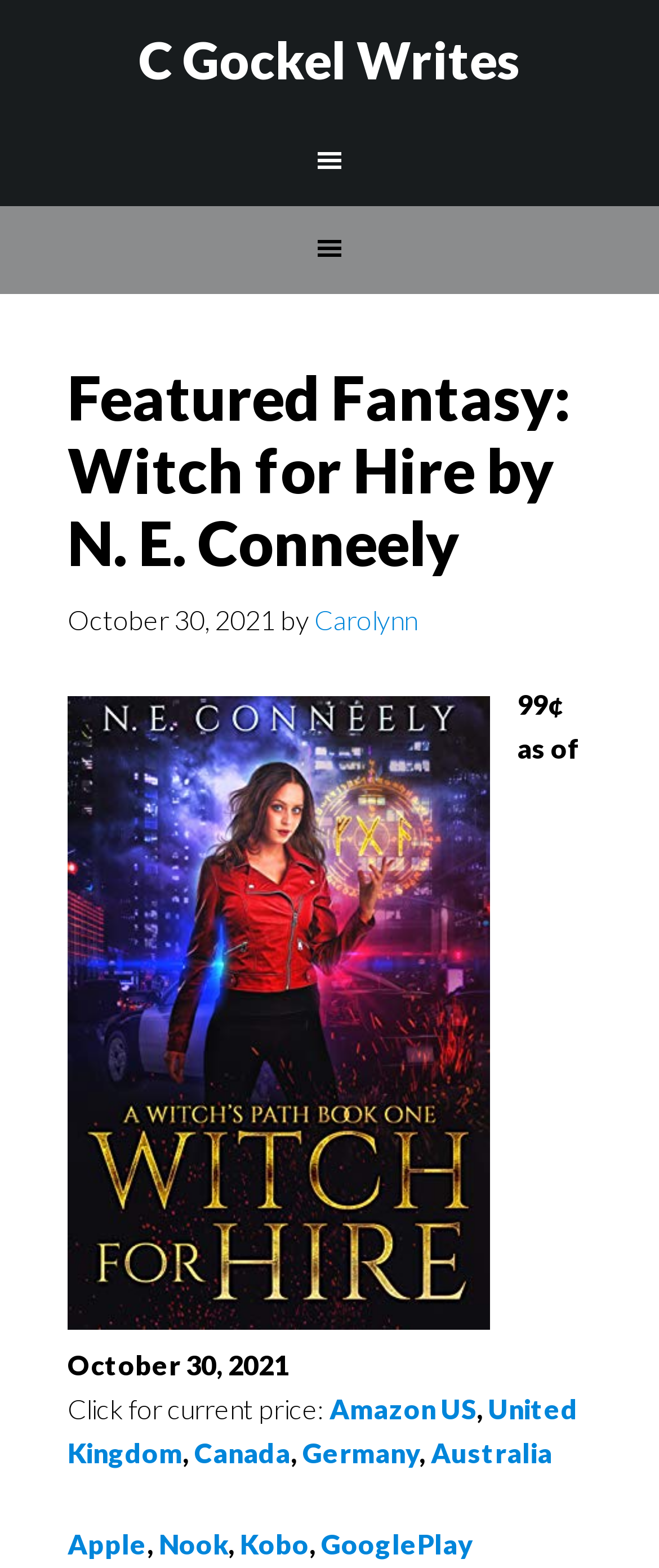Please identify the webpage's heading and generate its text content.

Featured Fantasy: Witch for Hire by N. E. Conneely